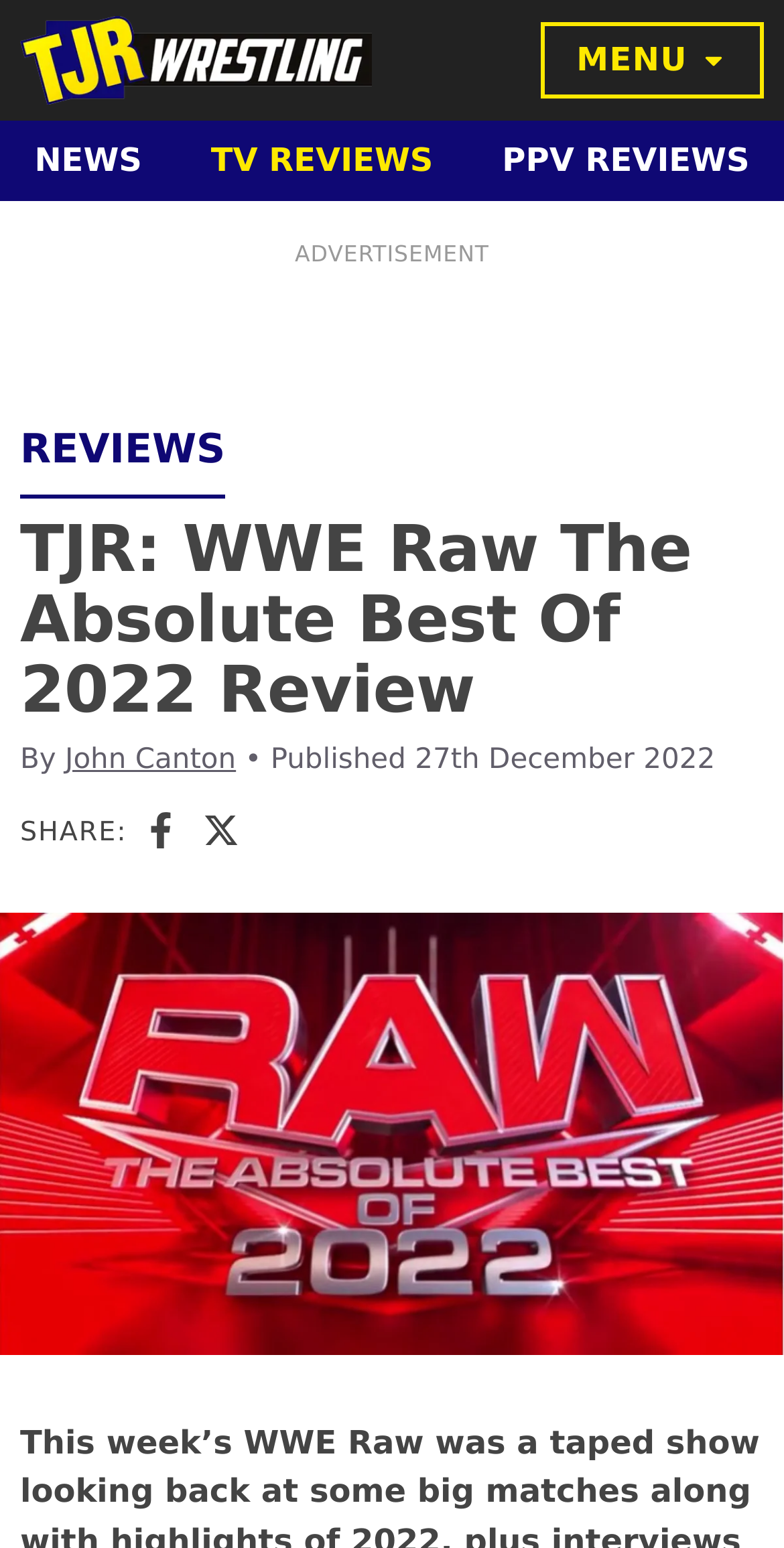Could you provide the bounding box coordinates for the portion of the screen to click to complete this instruction: "Share on Facebook"?

[0.183, 0.523, 0.229, 0.548]